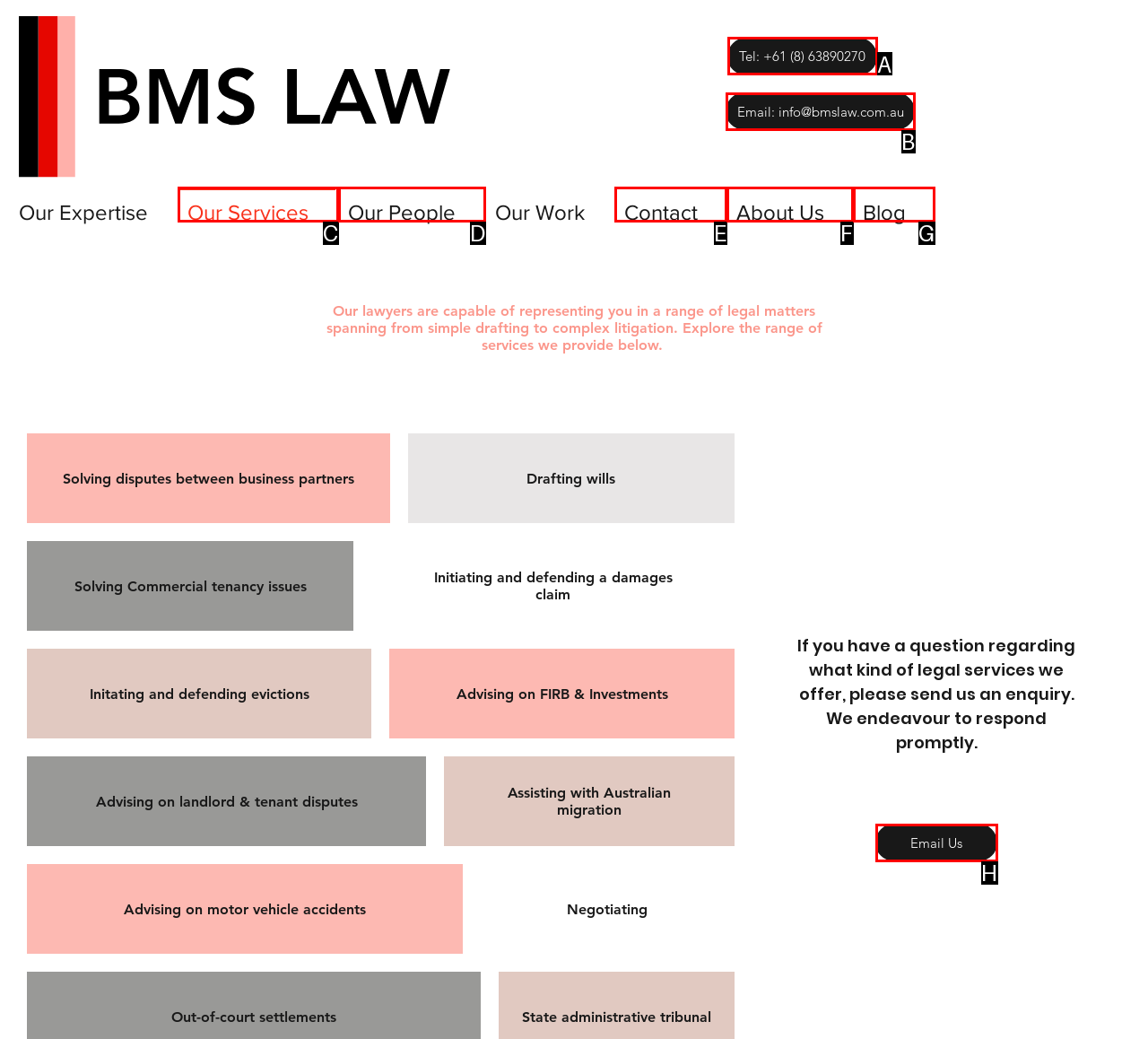Match the element description to one of the options: Our People
Respond with the corresponding option's letter.

D